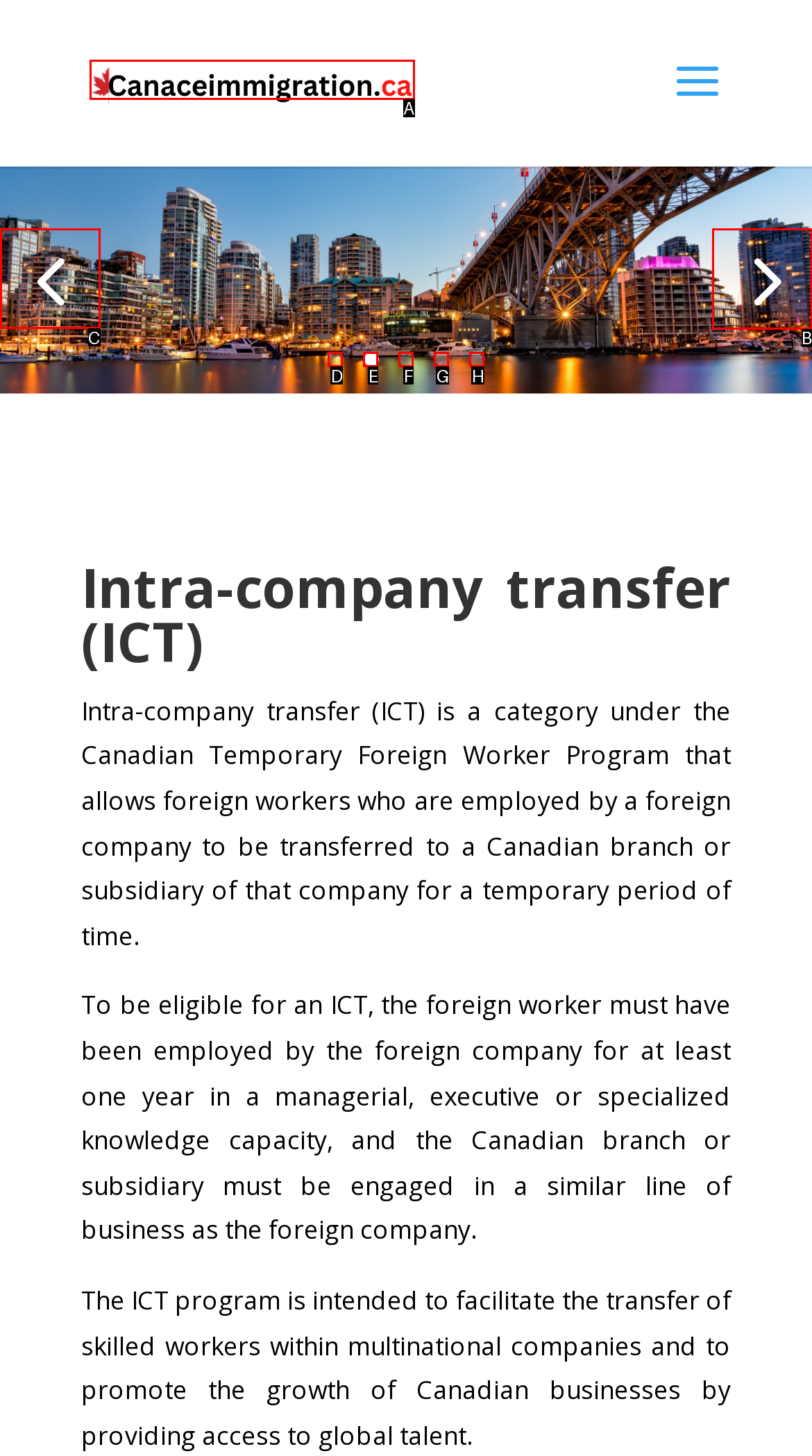Select the proper HTML element to perform the given task: click on page 5 Answer with the corresponding letter from the provided choices.

B